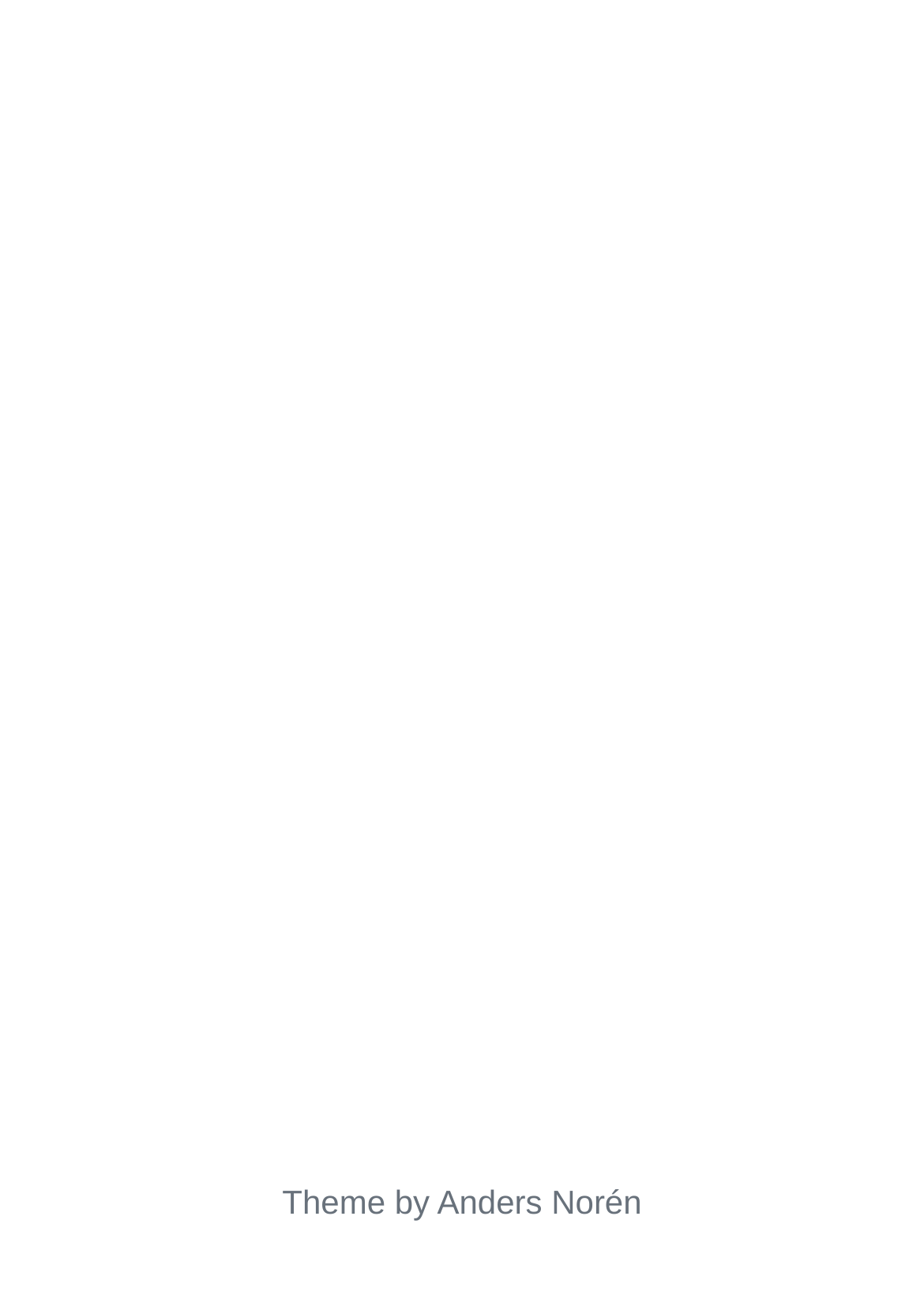Given the description "Become a Member", determine the bounding box of the corresponding UI element.

None